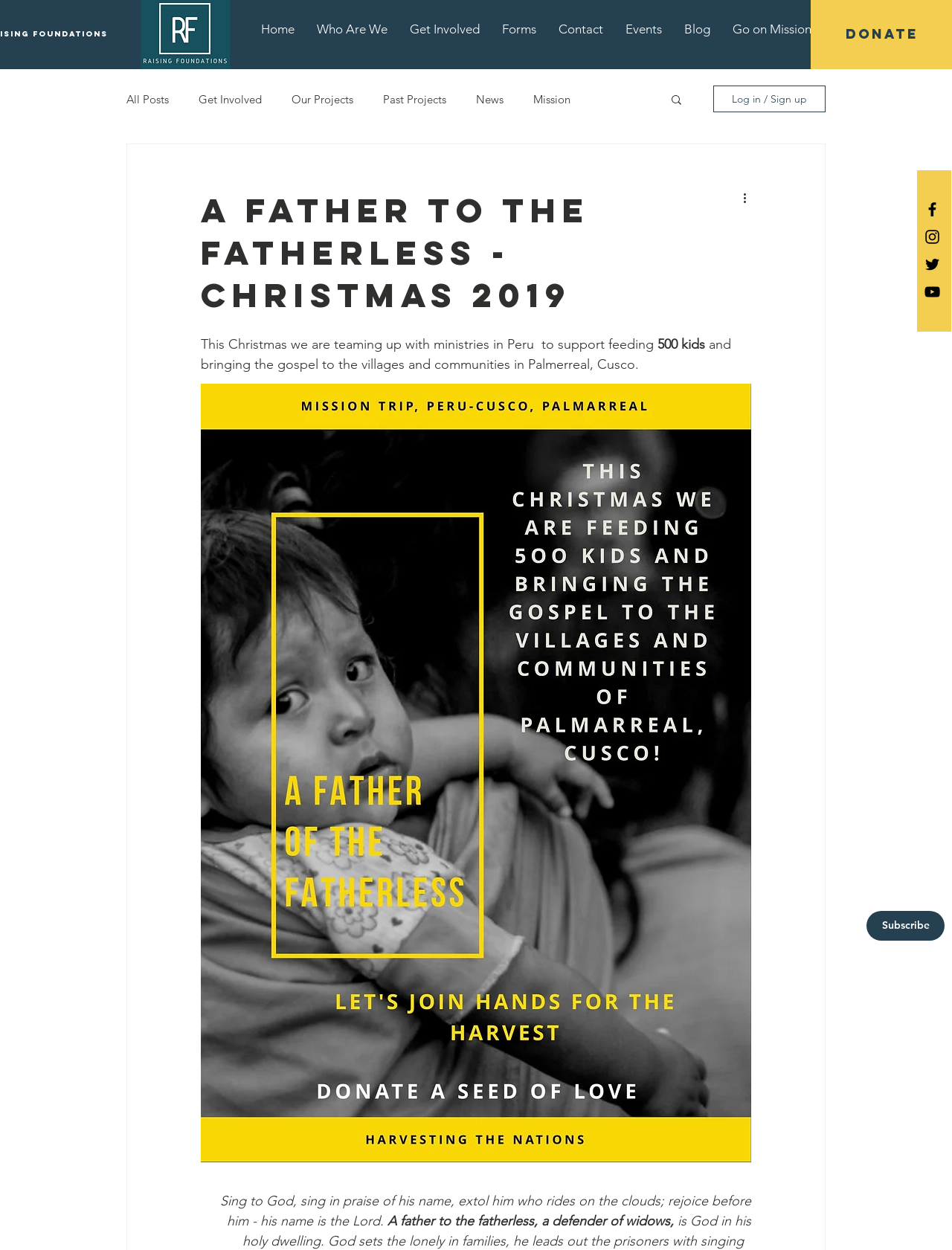Answer the question below using just one word or a short phrase: 
How many blog categories are available?

6